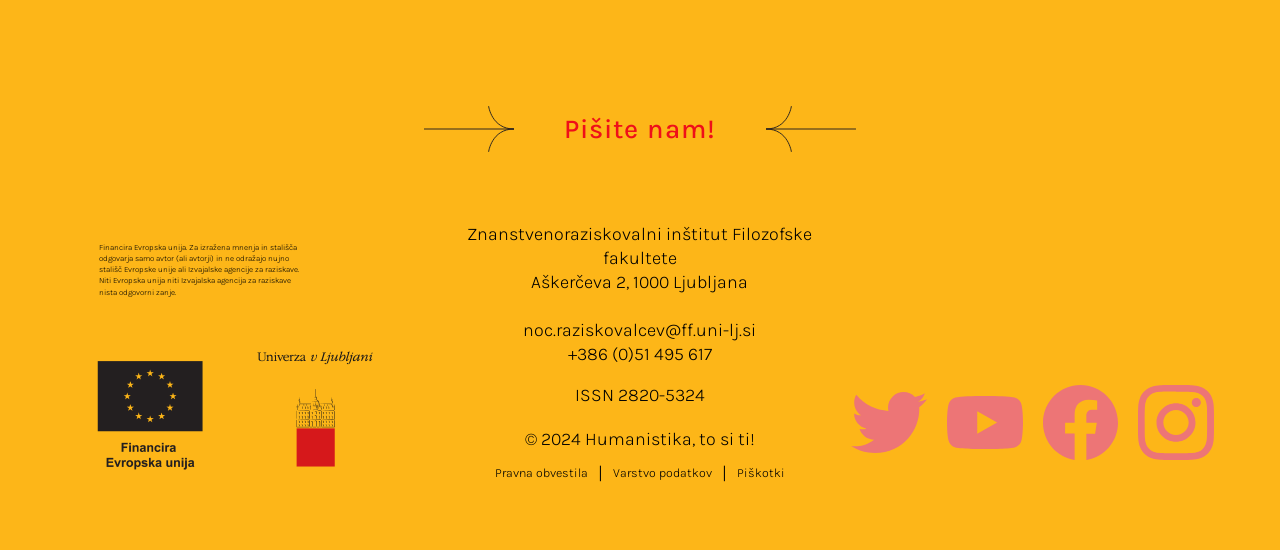Identify the bounding box coordinates of the clickable section necessary to follow the following instruction: "Visit the 'Pravna obvestila' page". The coordinates should be presented as four float numbers from 0 to 1, i.e., [left, top, right, bottom].

[0.387, 0.845, 0.459, 0.876]